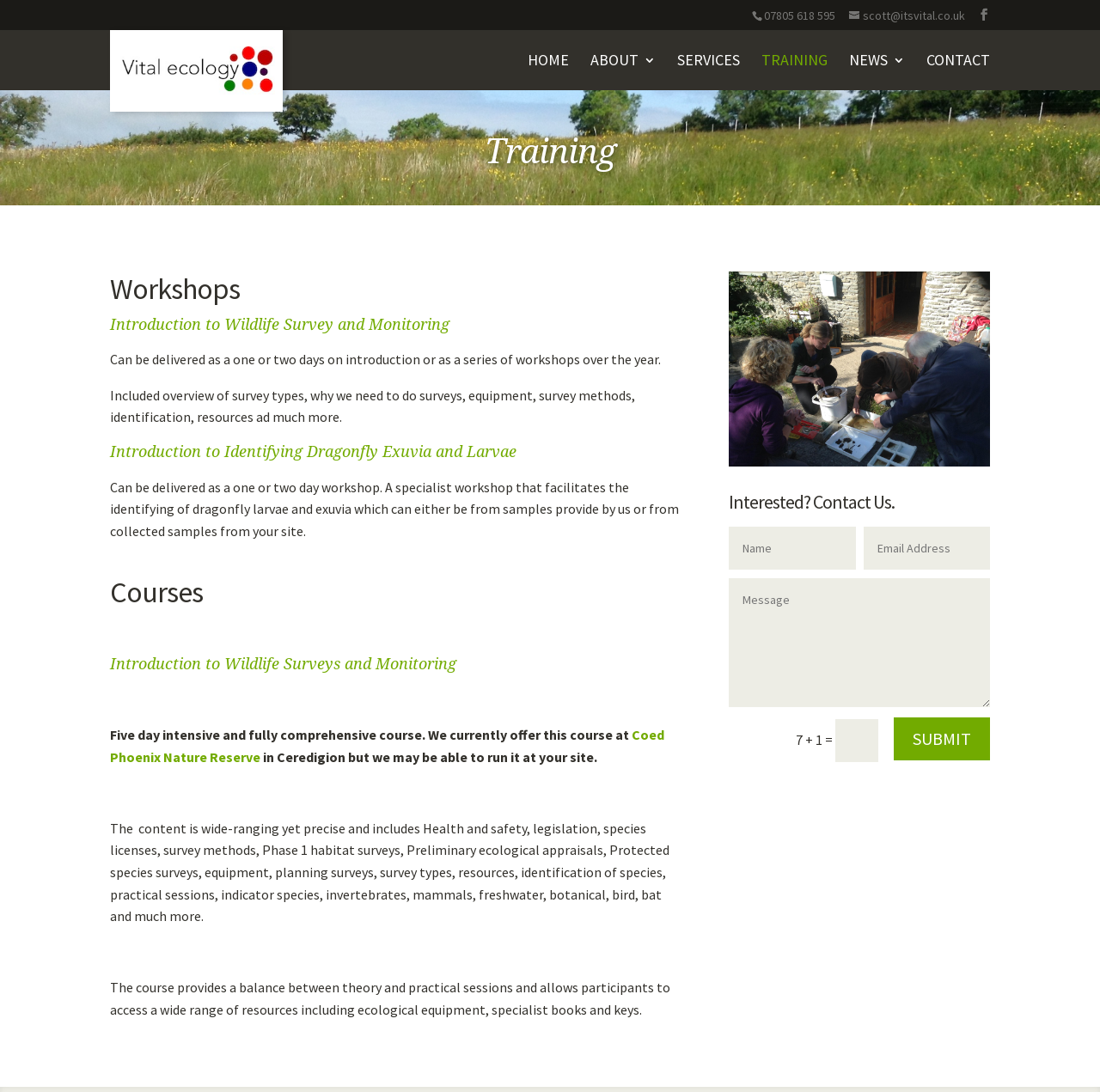Give a one-word or one-phrase response to the question:
What is the phone number at the top of the page?

07805 618 595